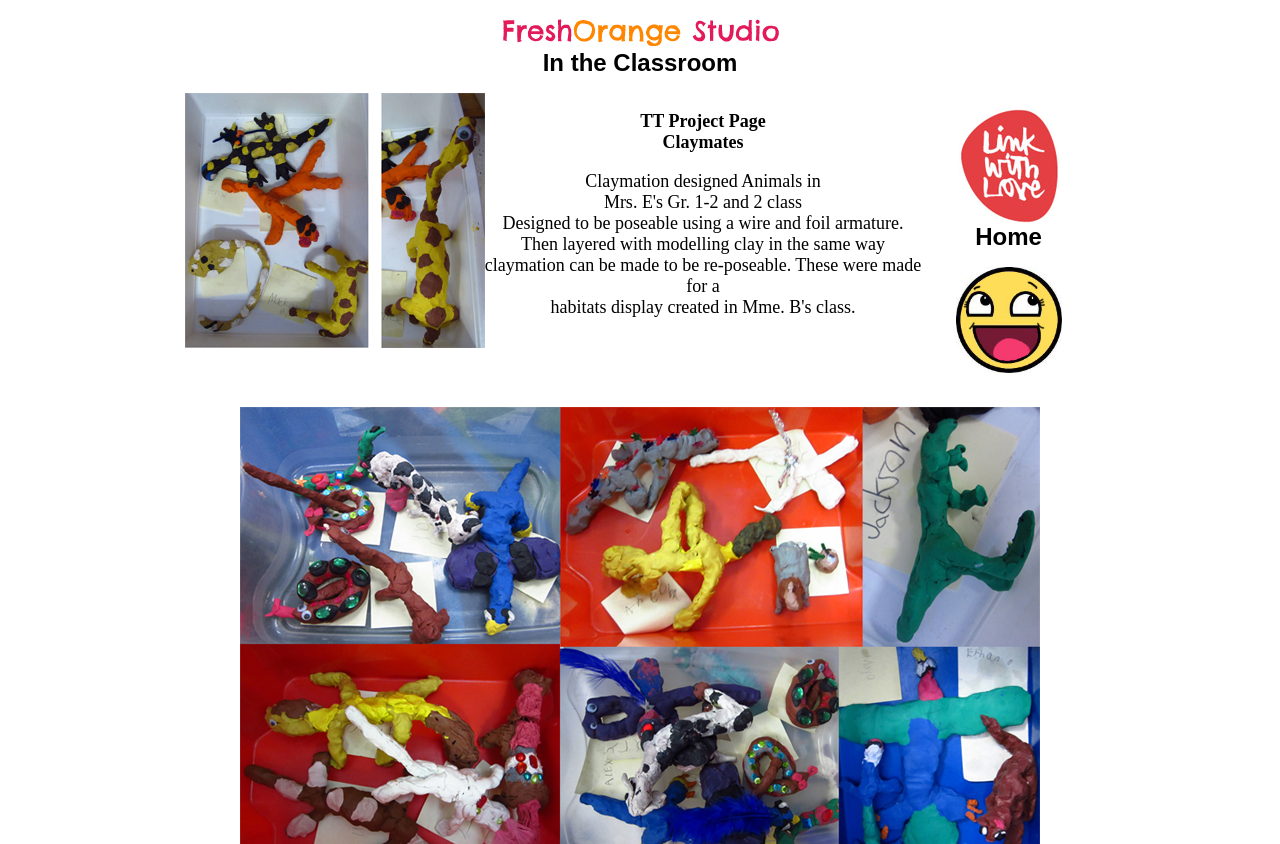Elaborate on the different components and information displayed on the webpage.

The webpage is about Fresh Orange Studio Art and Design, showcasing the services offered by artist Sylvie Treu Walsh in Burlington, Ontario. At the top, there is a small image taking up about a quarter of the screen width. Below this image, there is a section with the title "In the Classroom".

The main content of the page is organized in a table layout, divided into three columns. The left column features an image, while the middle column contains a descriptive text about a project called "Claymates Claymation". The text explains that the project involved designing poseable animals using wire and foil armatures, layered with modeling clay, for a habitats display. The right column has a section labeled "Home", which contains three links, each accompanied by a small image. The links are not explicitly labeled, but they seem to be navigation links to other parts of the website.